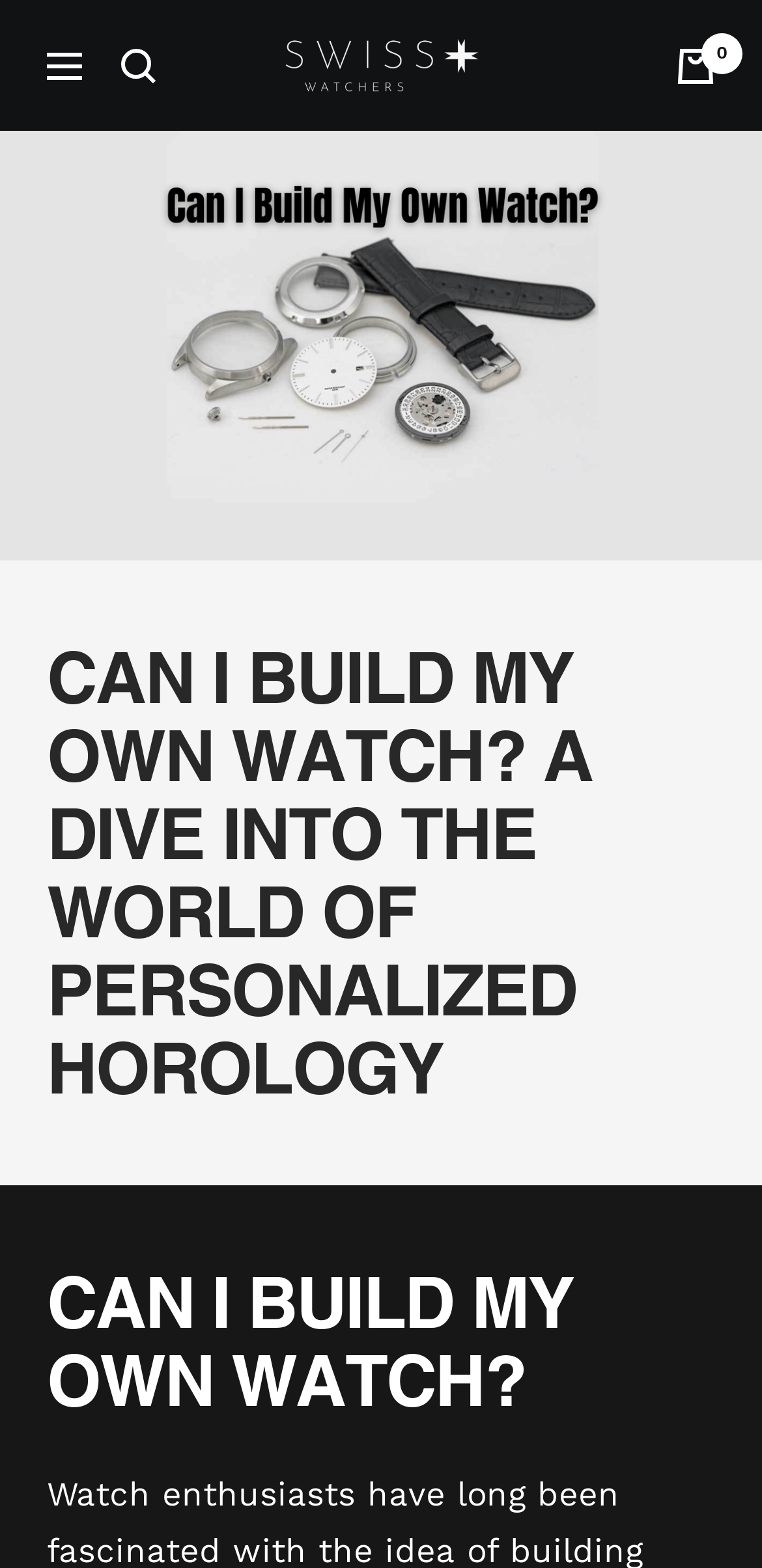How many items are in the cart?
Your answer should be a single word or phrase derived from the screenshot.

0